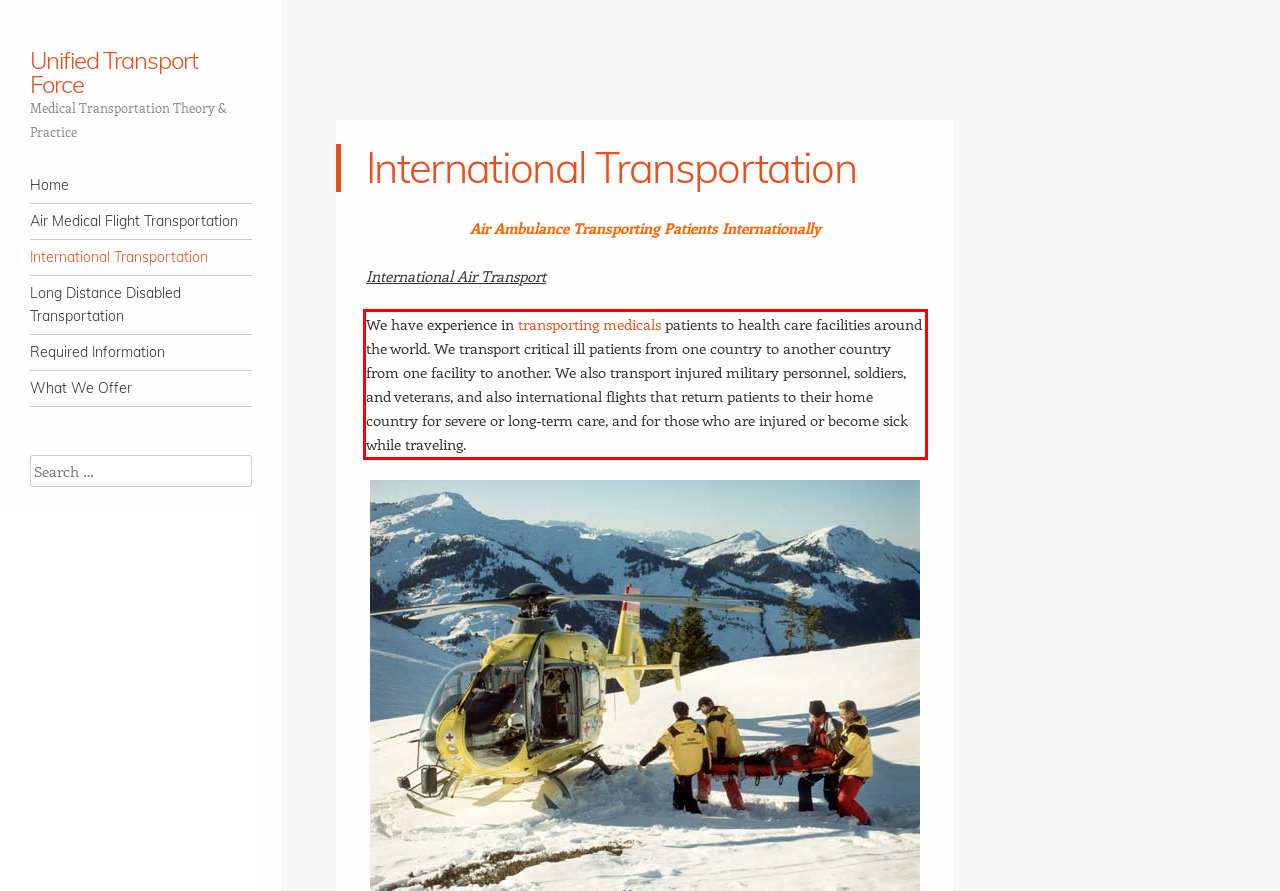Observe the screenshot of the webpage, locate the red bounding box, and extract the text content within it.

We have experience in transporting medicals patients to health care facilities around the world. We transport critical ill patients from one country to another country from one facility to another. We also transport injured military personnel, soldiers, and veterans, and also international flights that return patients to their home country for severe or long-term care, and for those who are injured or become sick while traveling.